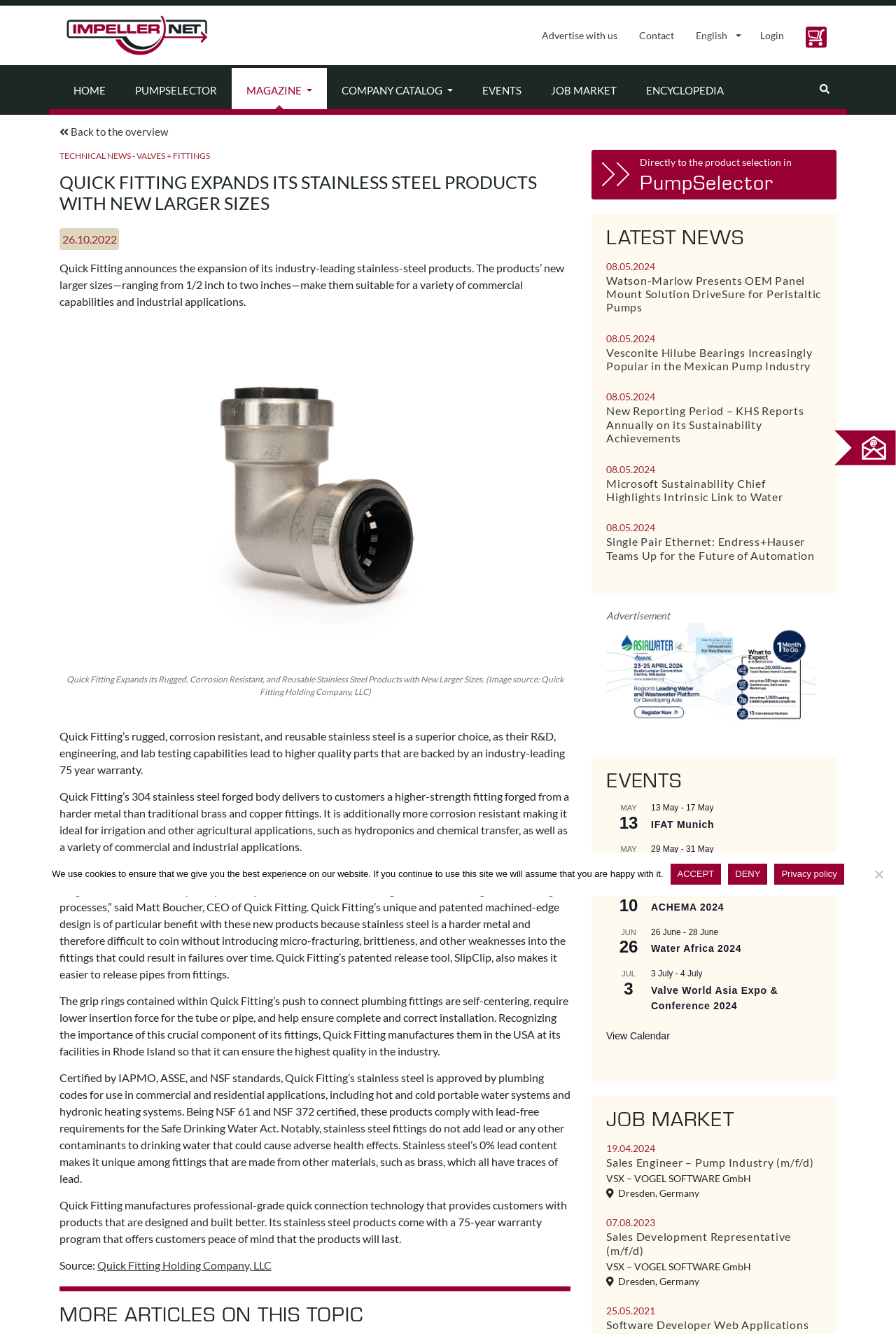Using the given description, provide the bounding box coordinates formatted as (top-left x, top-left y, bottom-right x, bottom-right y), with all values being floating point numbers between 0 and 1. Description: PumpSelector

[0.134, 0.051, 0.259, 0.085]